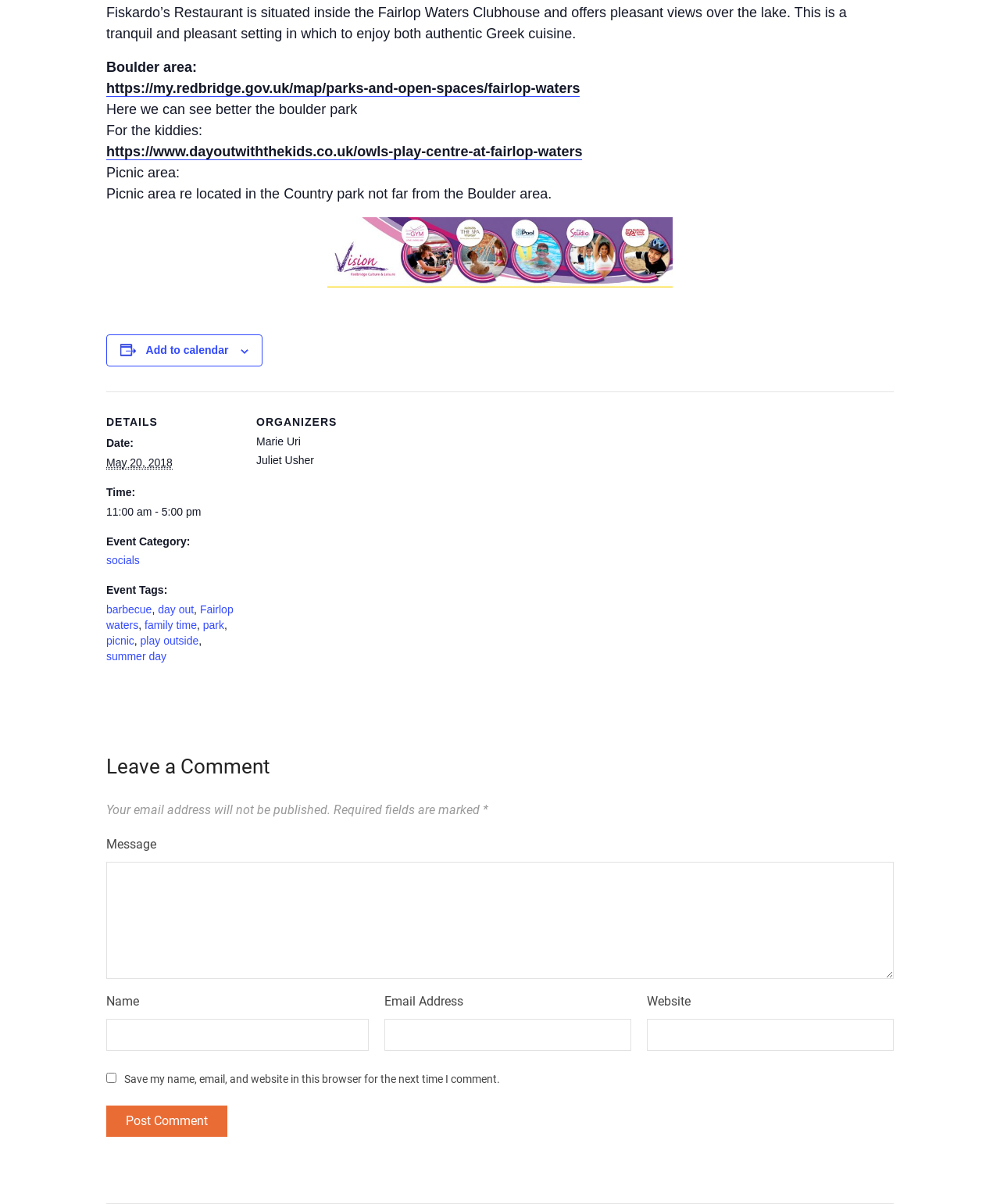Answer this question in one word or a short phrase: What is the time of the event?

11:00 am - 5:00 pm